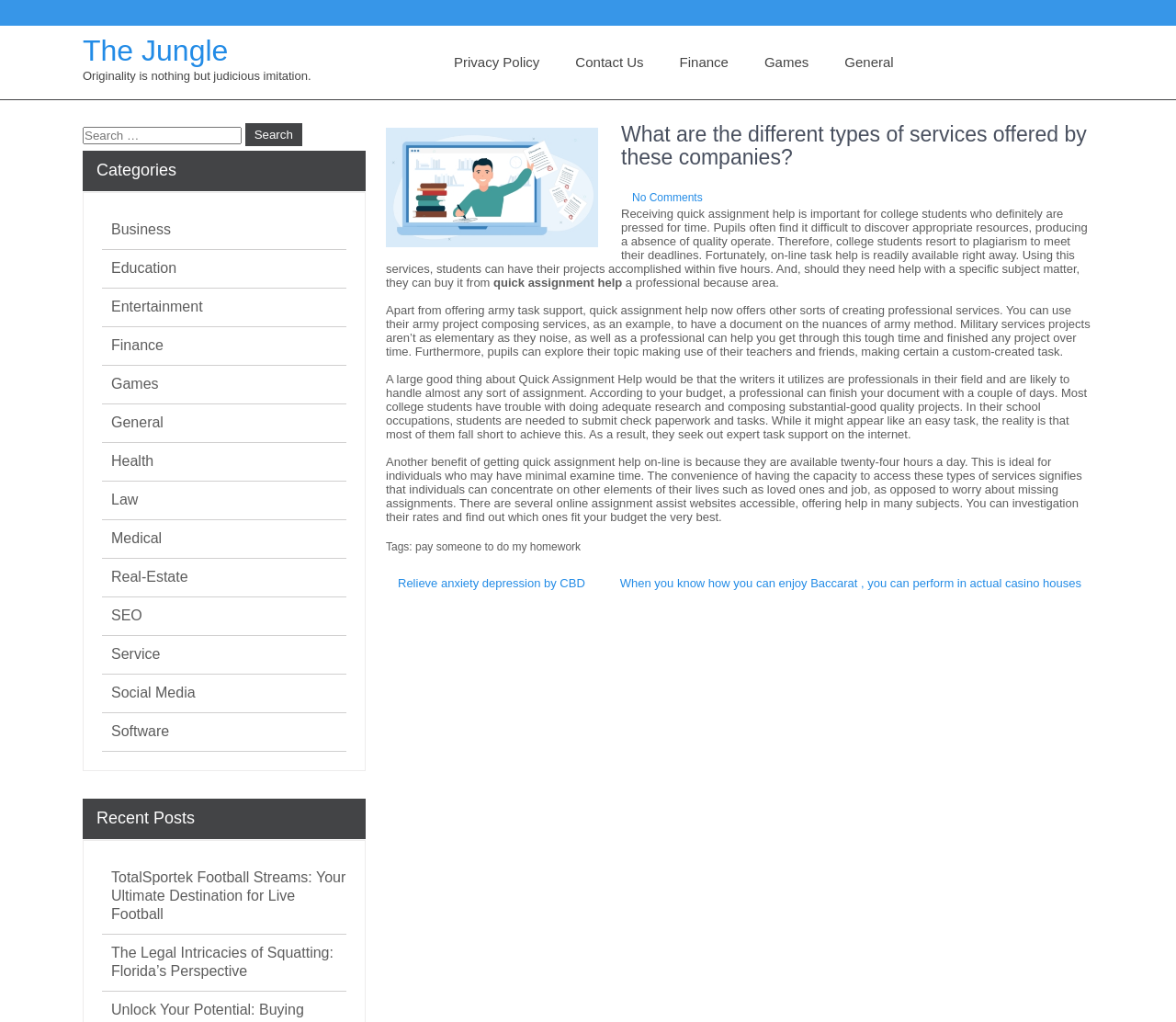Based on the image, provide a detailed and complete answer to the question: 
What is the name of the website?

The name of the website can be found in the header section of the webpage, where it is written as 'The Jungle' in a larger font size.